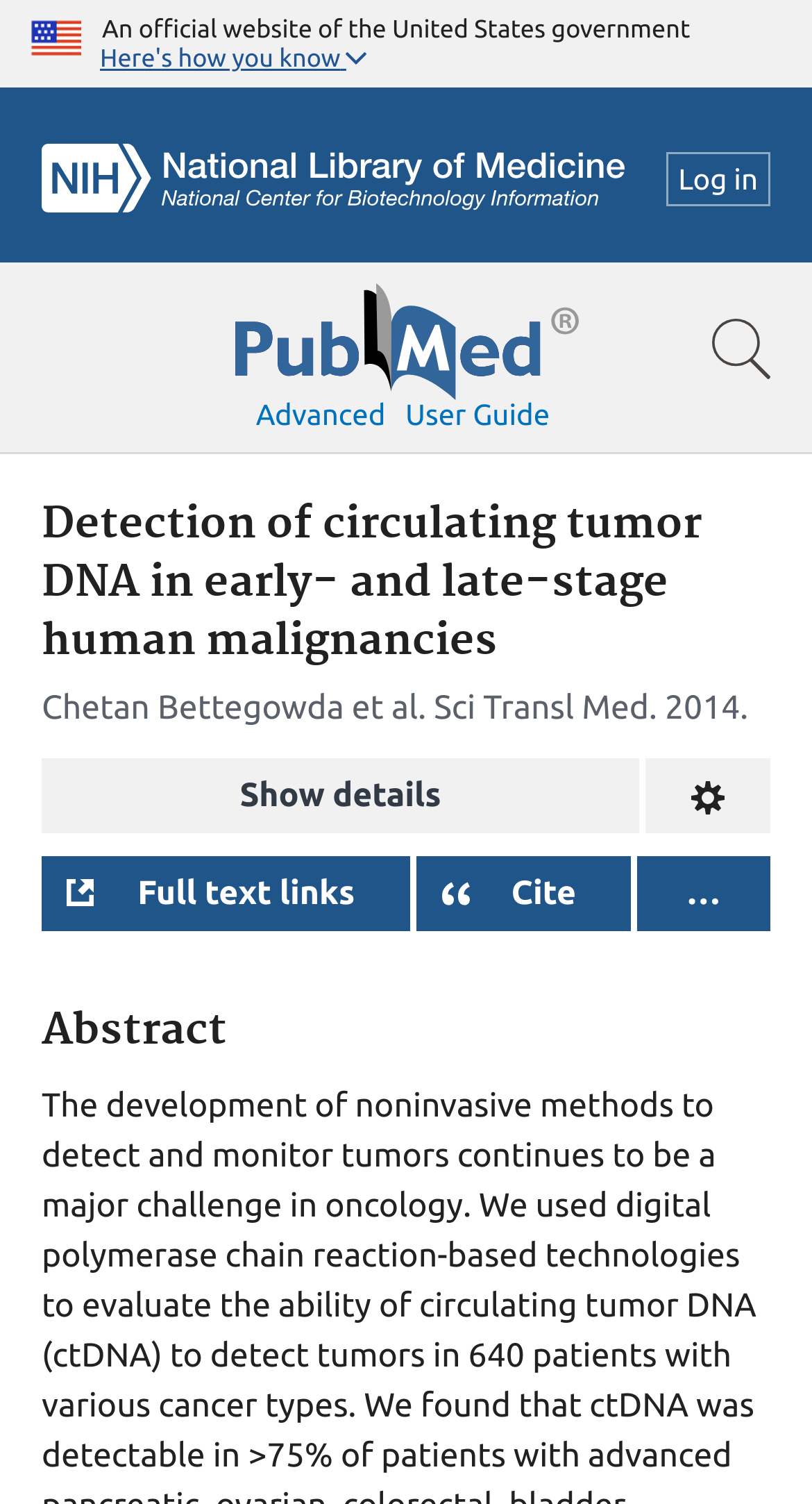Given the description of a UI element: "Publications", identify the bounding box coordinates of the matching element in the webpage screenshot.

None